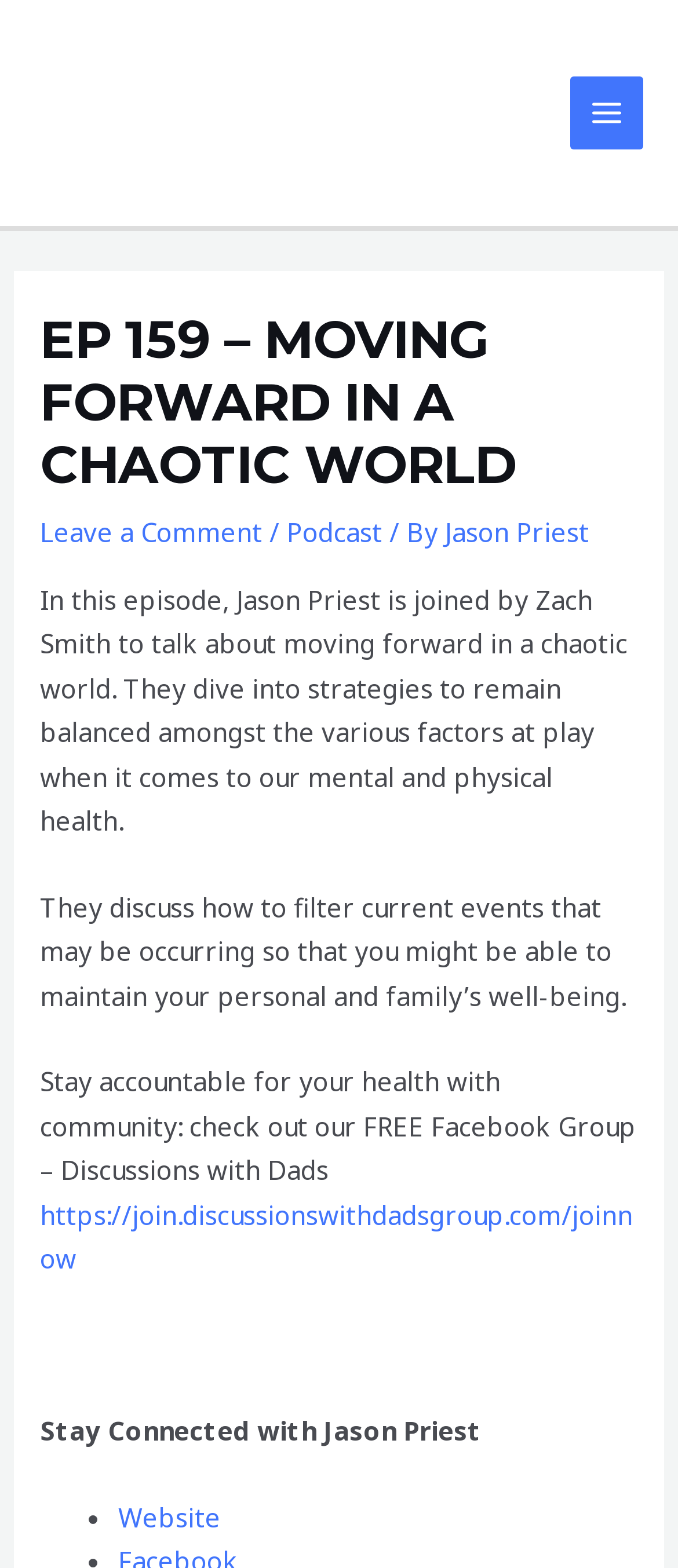Pinpoint the bounding box coordinates for the area that should be clicked to perform the following instruction: "Read the latest podcast".

[0.423, 0.258, 0.564, 0.28]